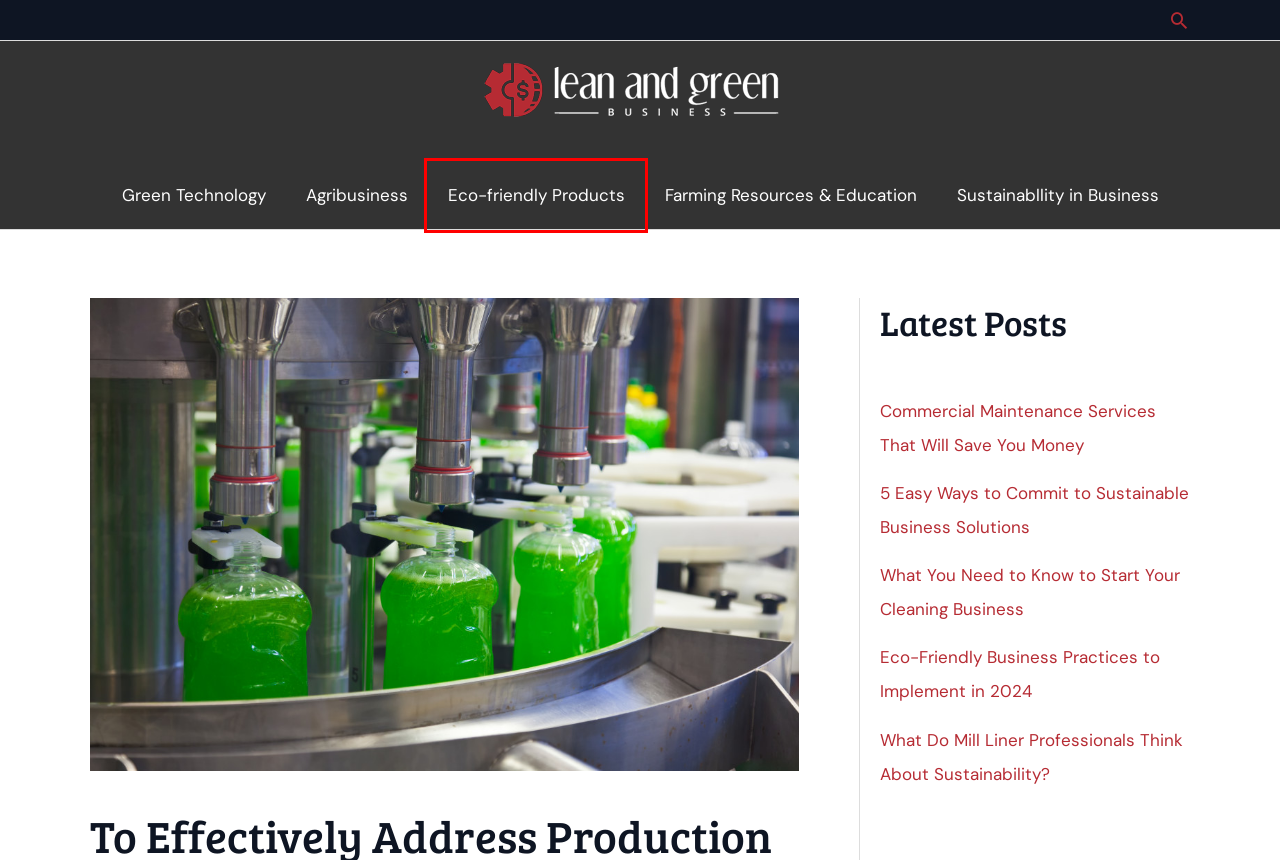You are provided with a screenshot of a webpage highlighting a UI element with a red bounding box. Choose the most suitable webpage description that matches the new page after clicking the element in the bounding box. Here are the candidates:
A. 5 Easy Ways to Commit to Sustainable Business Solutions - Lean And Green Business
B. Farming Resources & Education Archives - Lean And Green Business
C. Eco-friendly Products Archives - Lean And Green Business
D. Green Technology Archives - Lean And Green Business
E. Sustainabllity in Business Archives - Lean And Green Business
F. What You Need to Know to Start Your Cleaning Business - Lean And Green Business
G. What Do Mill Liner Professionals Think About Sustainability? - Lean And Green Business
H. Lean & Green Business - Grow with Sustainable Agriculture

C